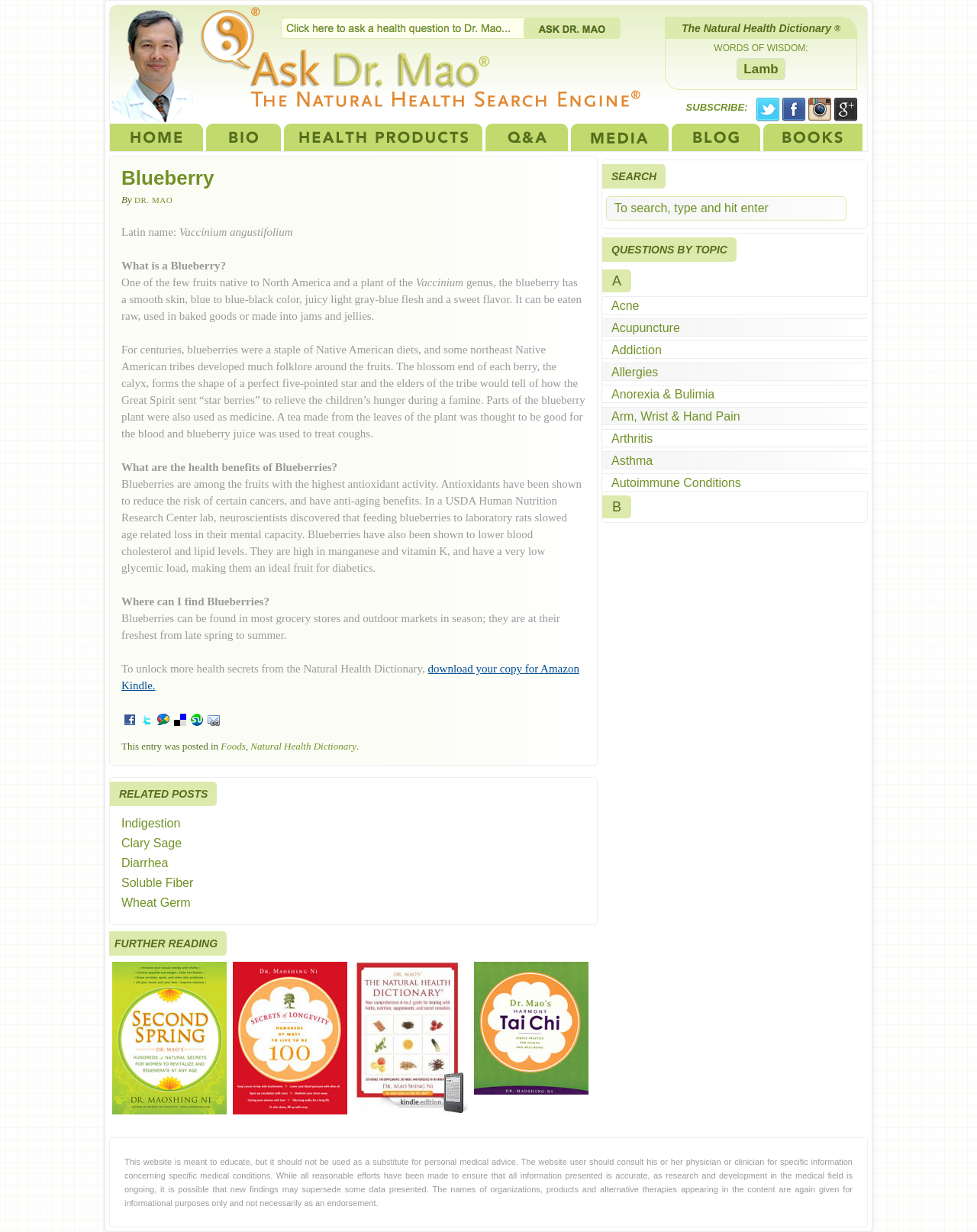Identify the bounding box coordinates for the UI element described as follows: Indigestion. Use the format (top-left x, top-left y, bottom-right x, bottom-right y) and ensure all values are floating point numbers between 0 and 1.

[0.112, 0.66, 0.611, 0.677]